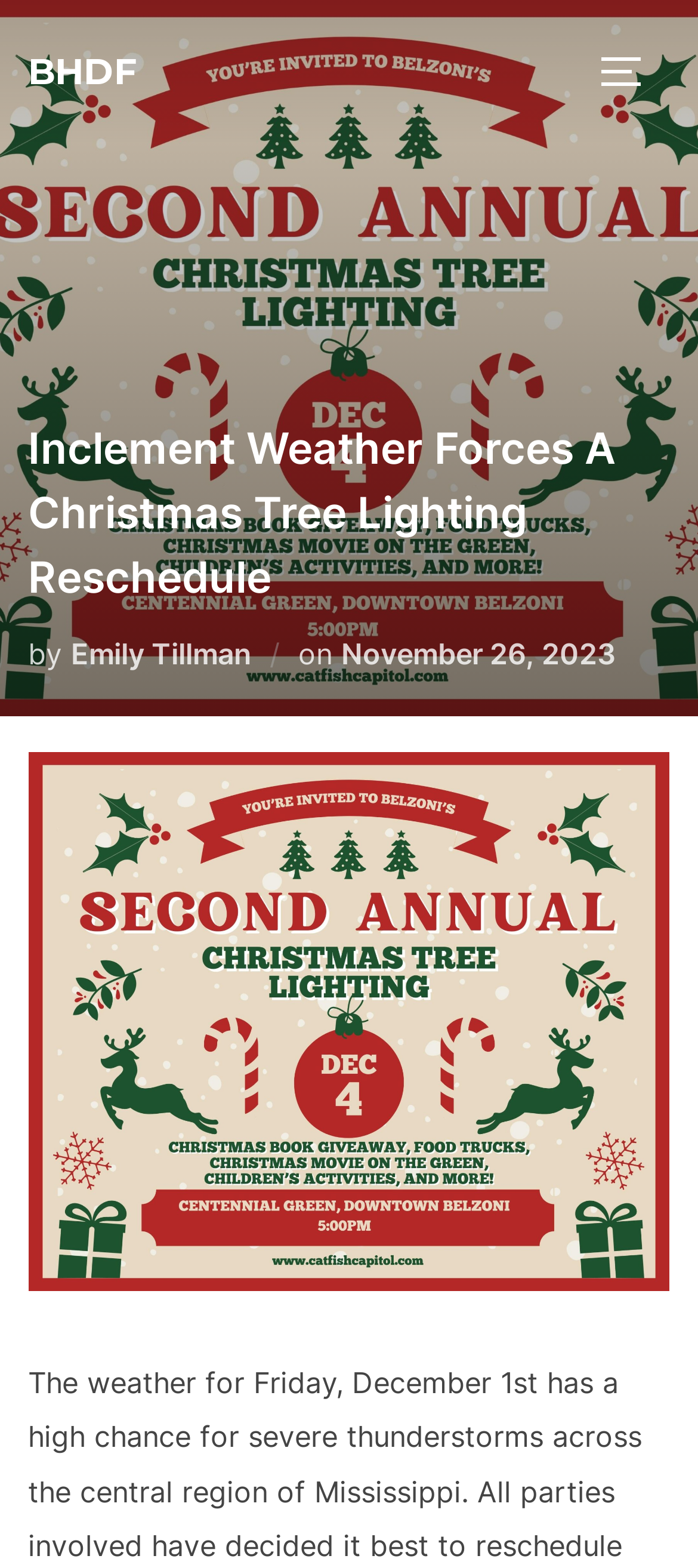Your task is to extract the text of the main heading from the webpage.

Inclement Weather Forces A Christmas Tree Lighting Reschedule